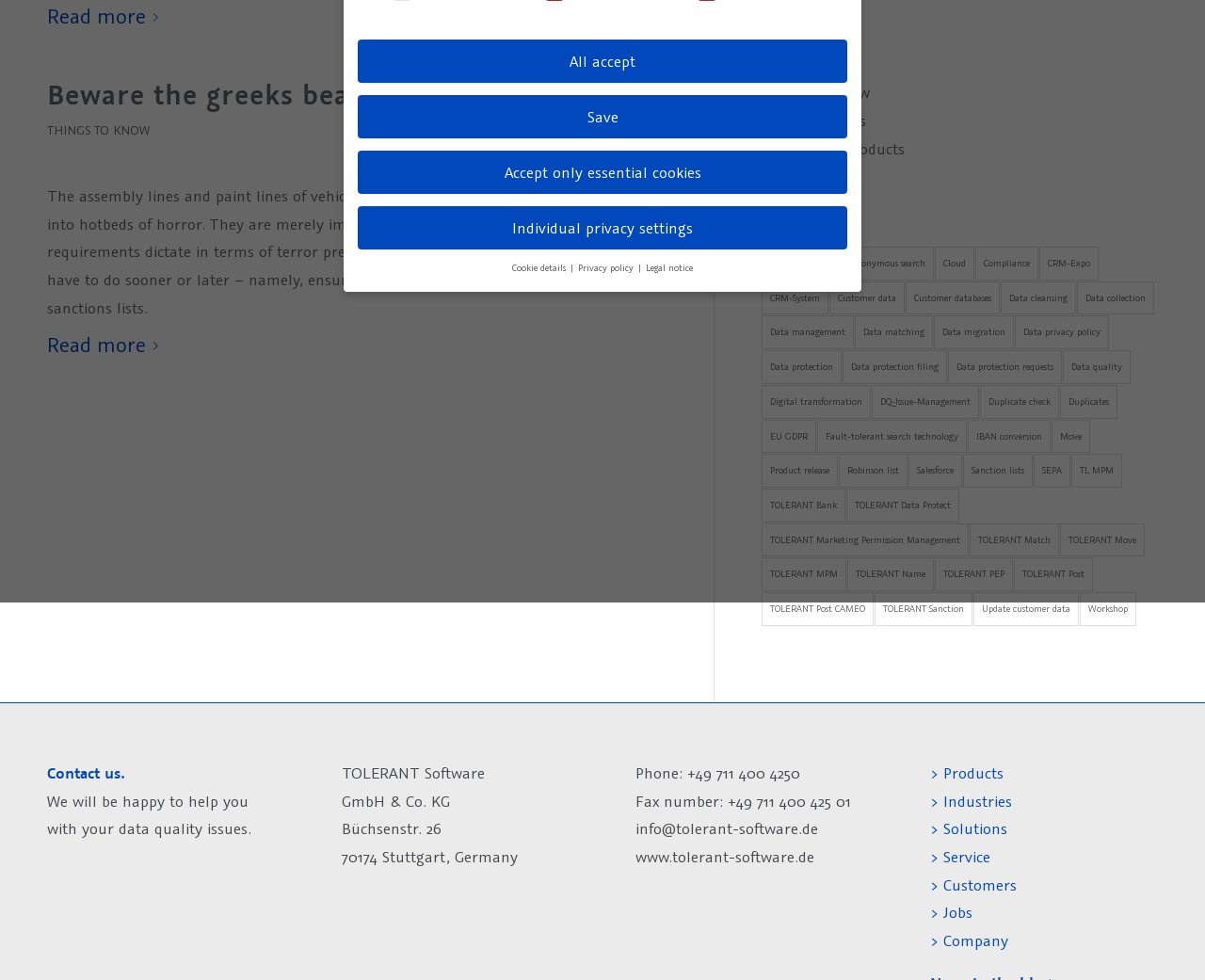Extract the bounding box of the UI element described as: "Duplicates".

[0.88, 0.393, 0.927, 0.427]